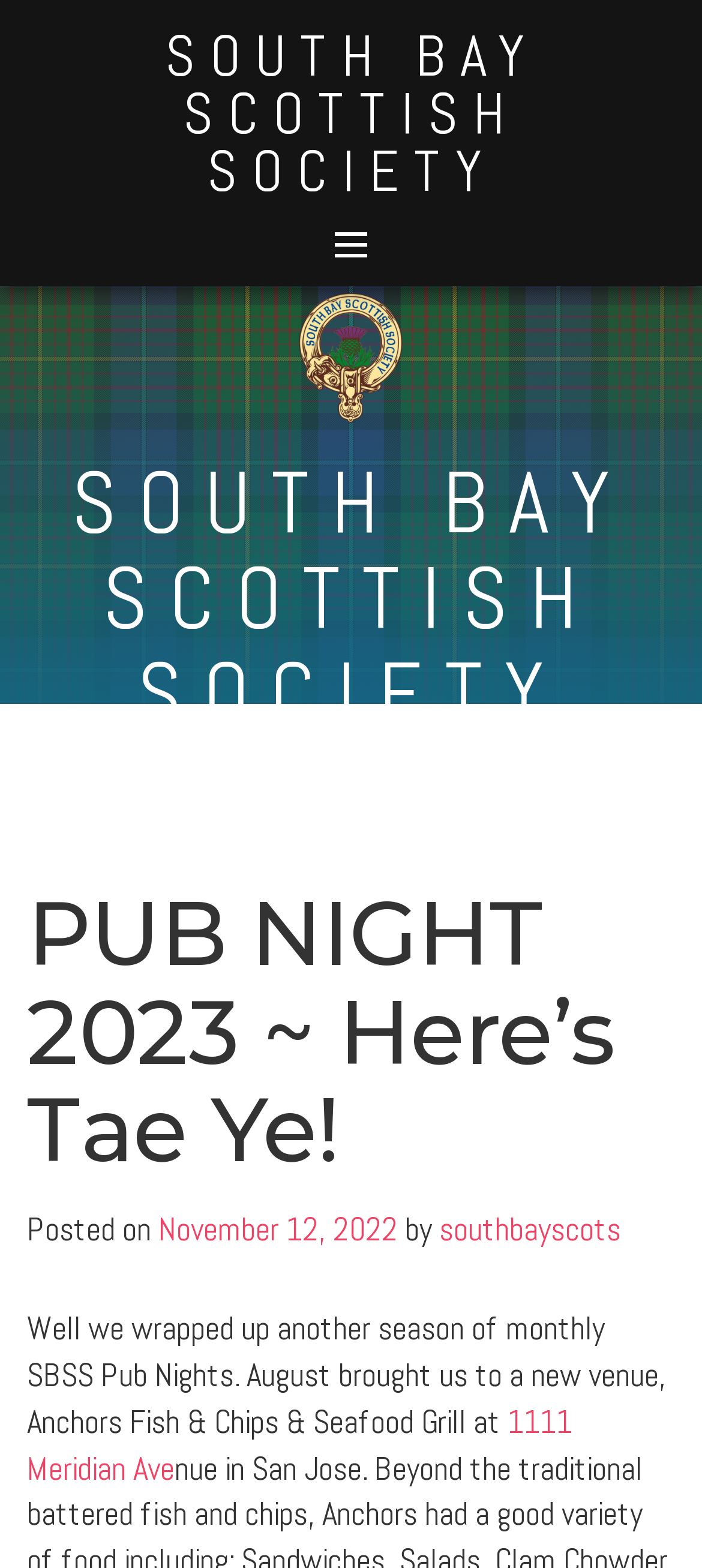Using the element description: "Chief’s Picnic", determine the bounding box coordinates. The coordinates should be in the format [left, top, right, bottom], with values between 0 and 1.

[0.249, 0.707, 0.751, 0.746]